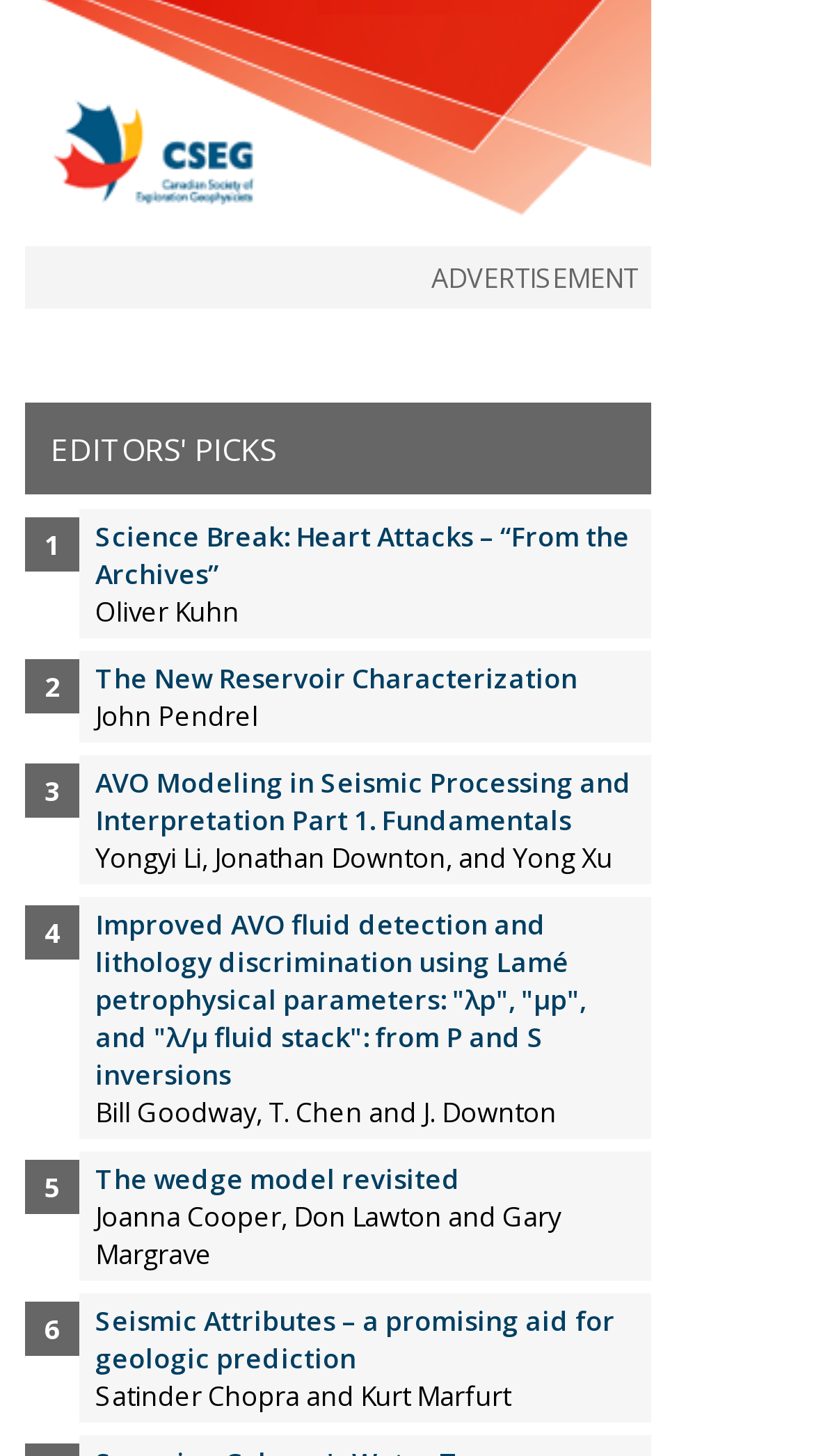How many articles are listed under EDITORS' PICKS?
Look at the image and provide a short answer using one word or a phrase.

8